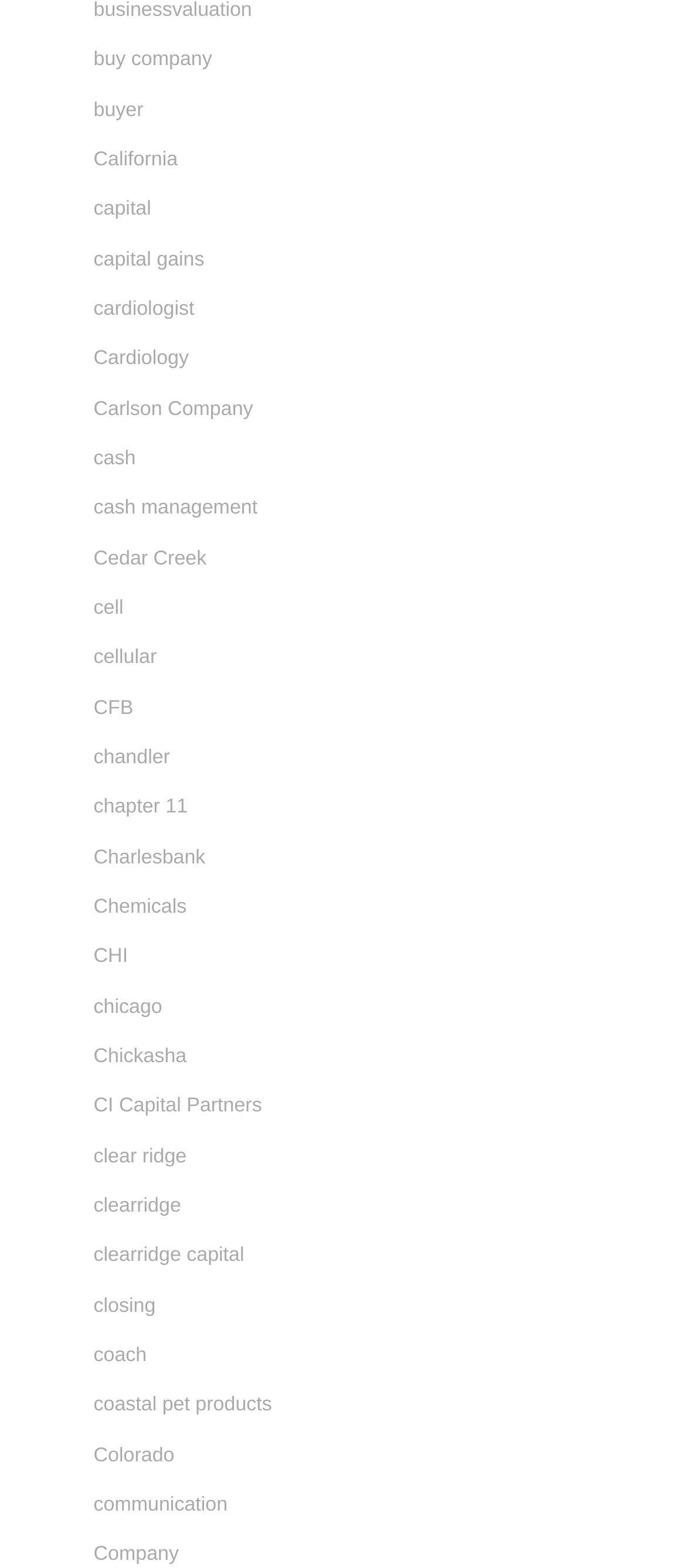Please locate the bounding box coordinates of the element that should be clicked to achieve the given instruction: "go to California".

[0.136, 0.095, 0.259, 0.109]